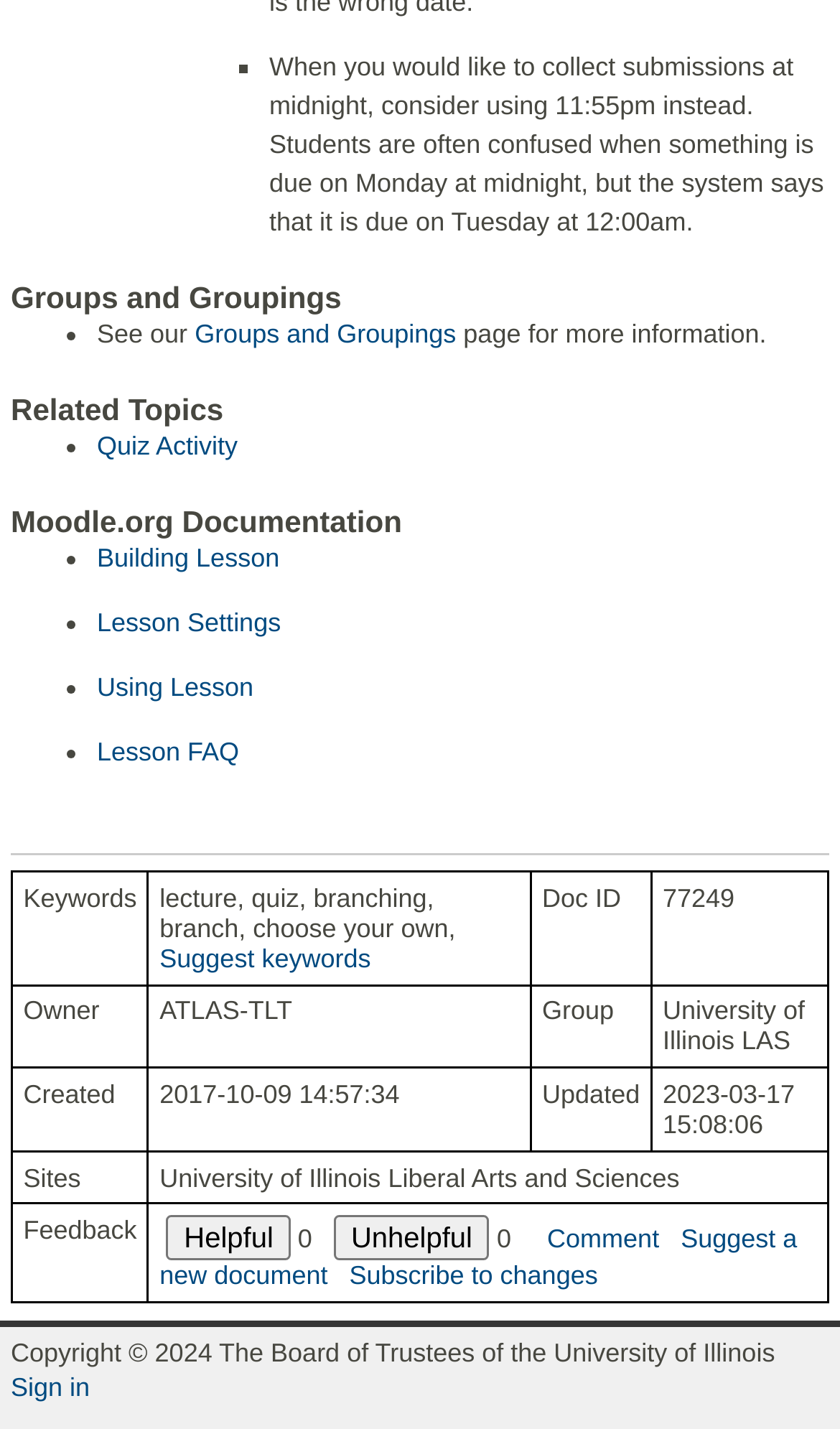Please identify the bounding box coordinates of the element I should click to complete this instruction: 'Click on the 'Suggest keywords' link'. The coordinates should be given as four float numbers between 0 and 1, like this: [left, top, right, bottom].

[0.19, 0.66, 0.441, 0.681]